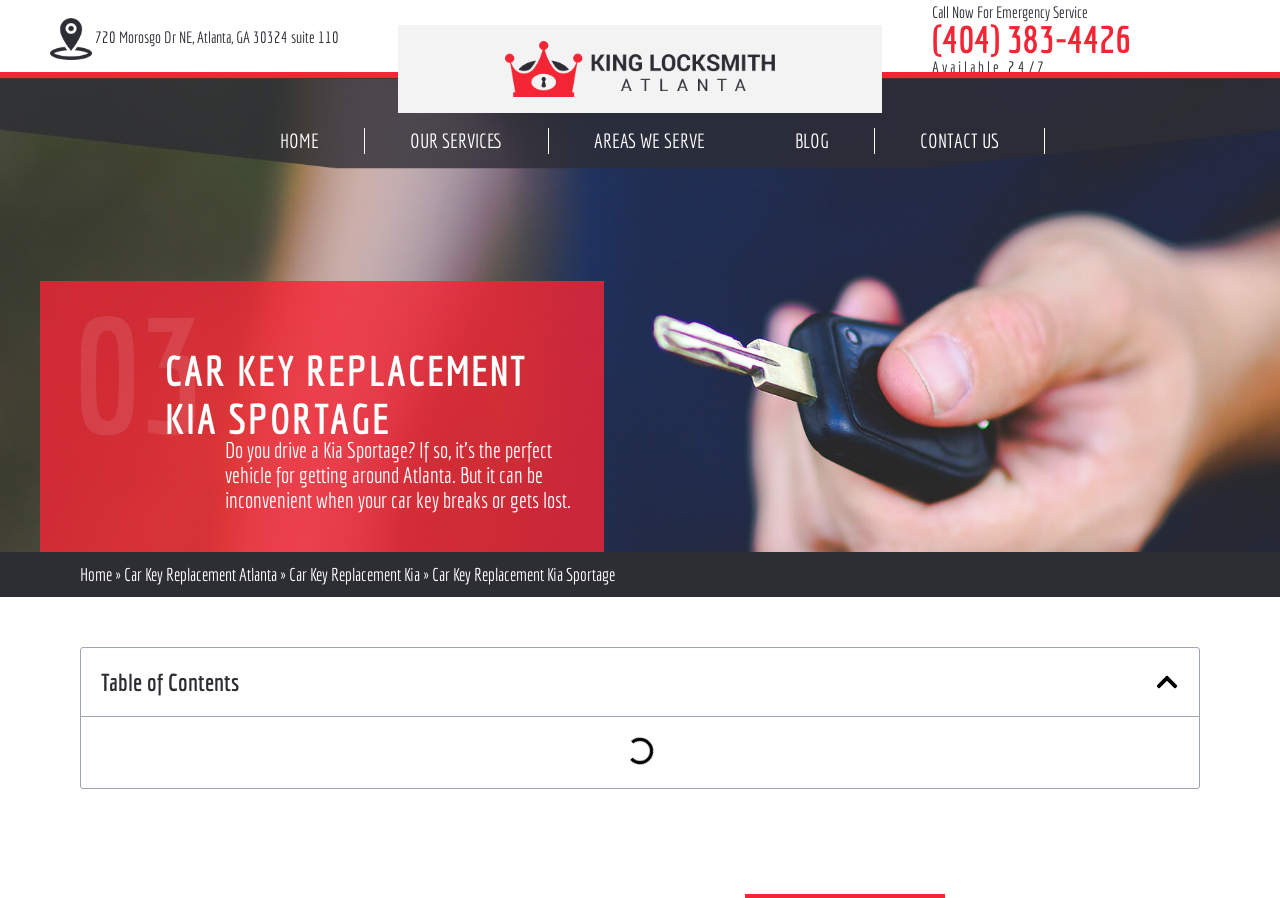Answer this question in one word or a short phrase: What is the address of King Locksmith Atlanta?

720 Morosgo Dr NE, Atlanta, GA 30324